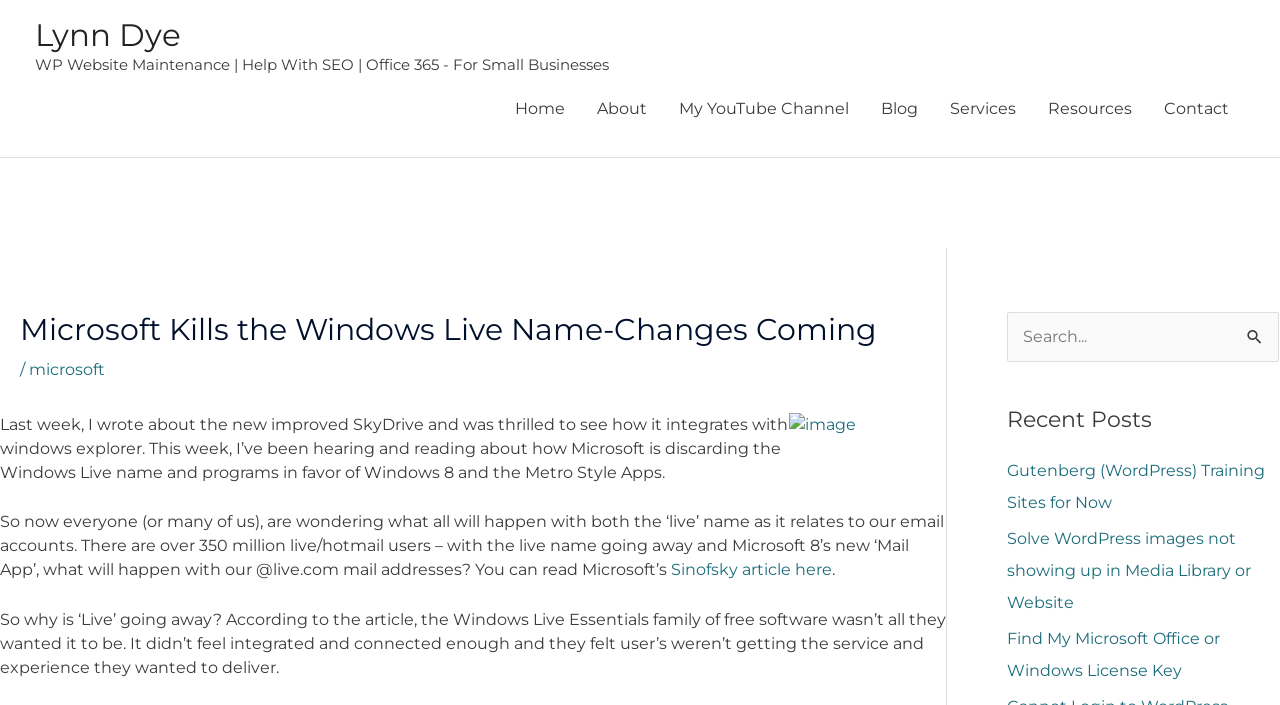Find the bounding box coordinates for the UI element that matches this description: "About".

[0.454, 0.109, 0.518, 0.199]